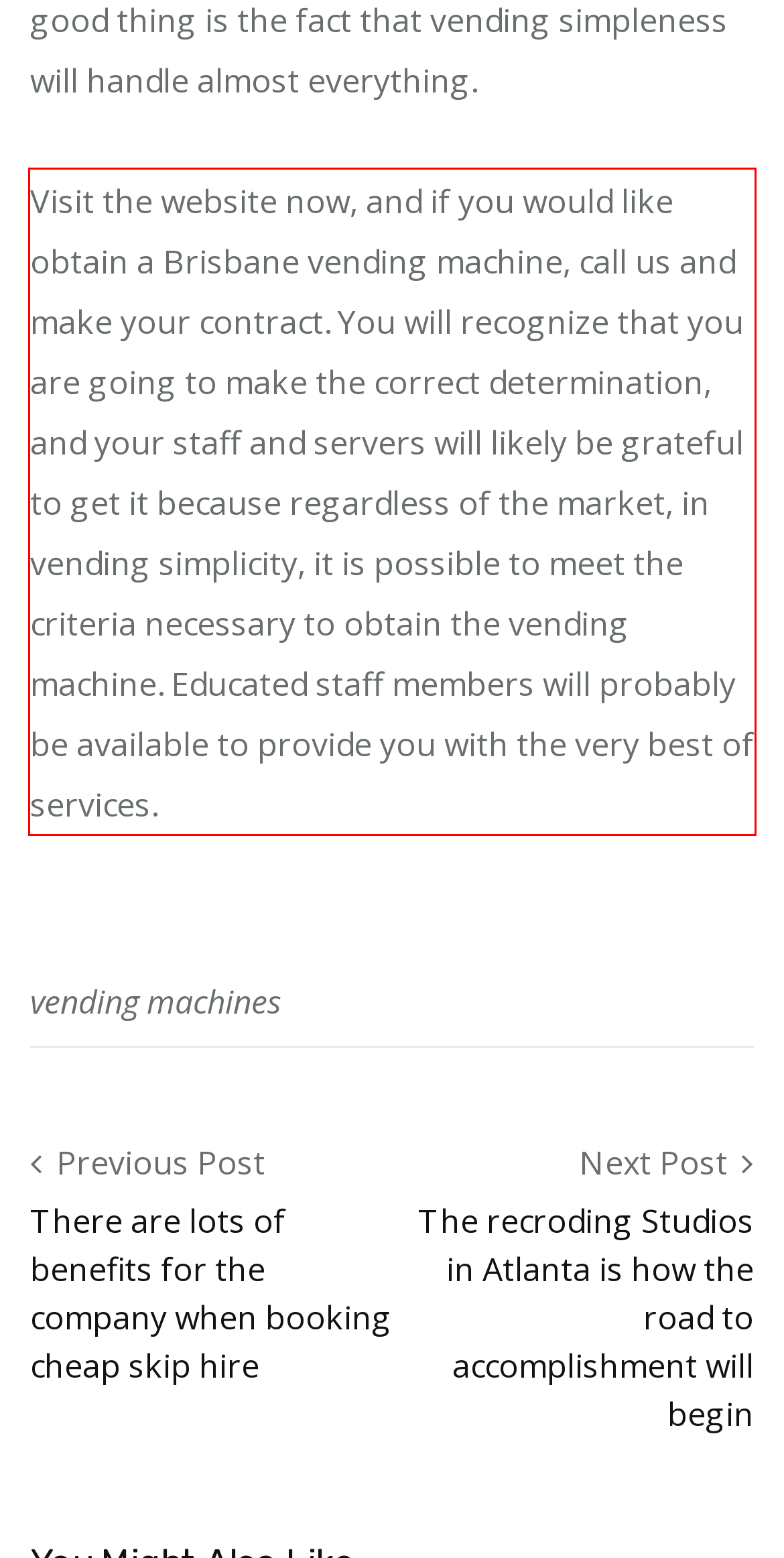From the given screenshot of a webpage, identify the red bounding box and extract the text content within it.

Visit the website now, and if you would like obtain a Brisbane vending machine, call us and make your contract. You will recognize that you are going to make the correct determination, and your staff and servers will likely be grateful to get it because regardless of the market, in vending simplicity, it is possible to meet the criteria necessary to obtain the vending machine. Educated staff members will probably be available to provide you with the very best of services.